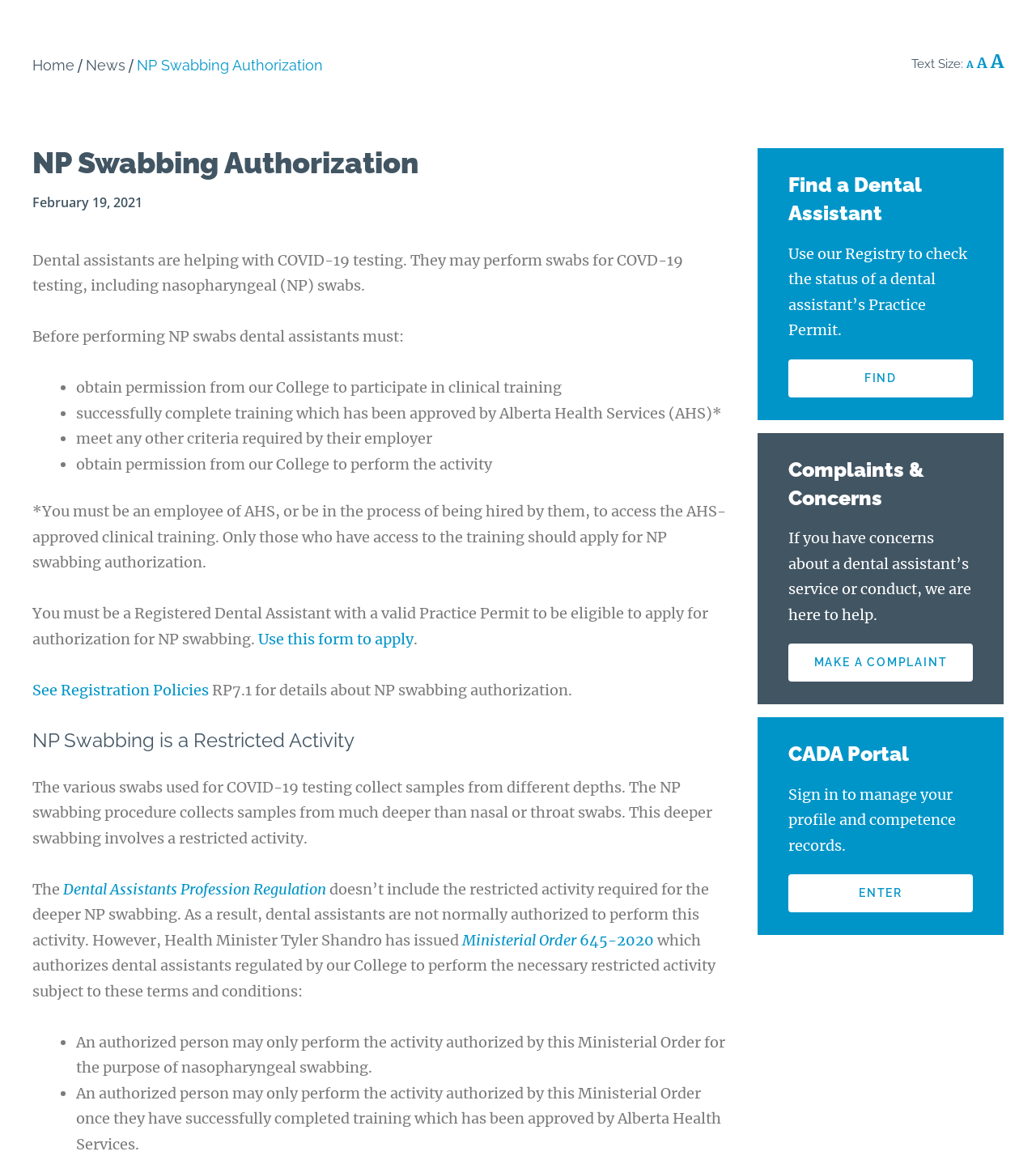What is required to perform NP swabbing?
Refer to the image and provide a one-word or short phrase answer.

Permission and training